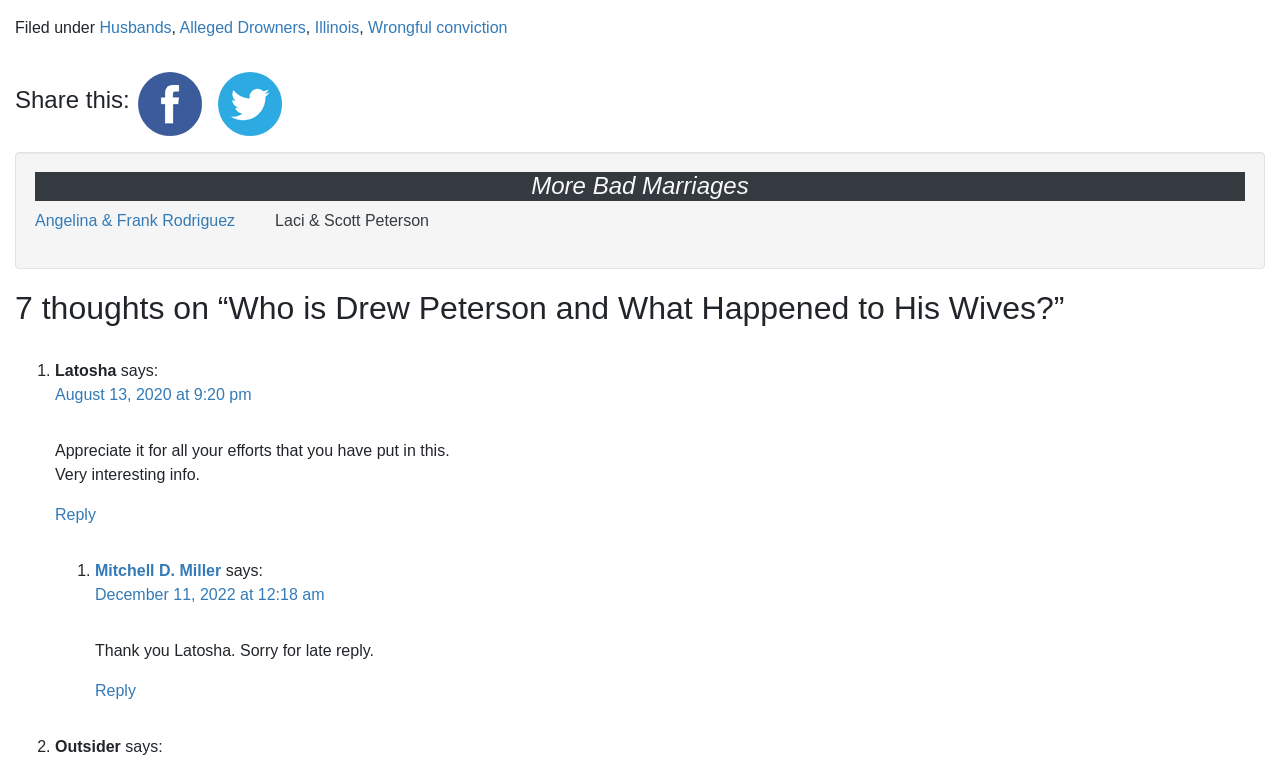Locate the bounding box coordinates of the element that should be clicked to fulfill the instruction: "Reply to Latosha".

[0.043, 0.667, 0.075, 0.689]